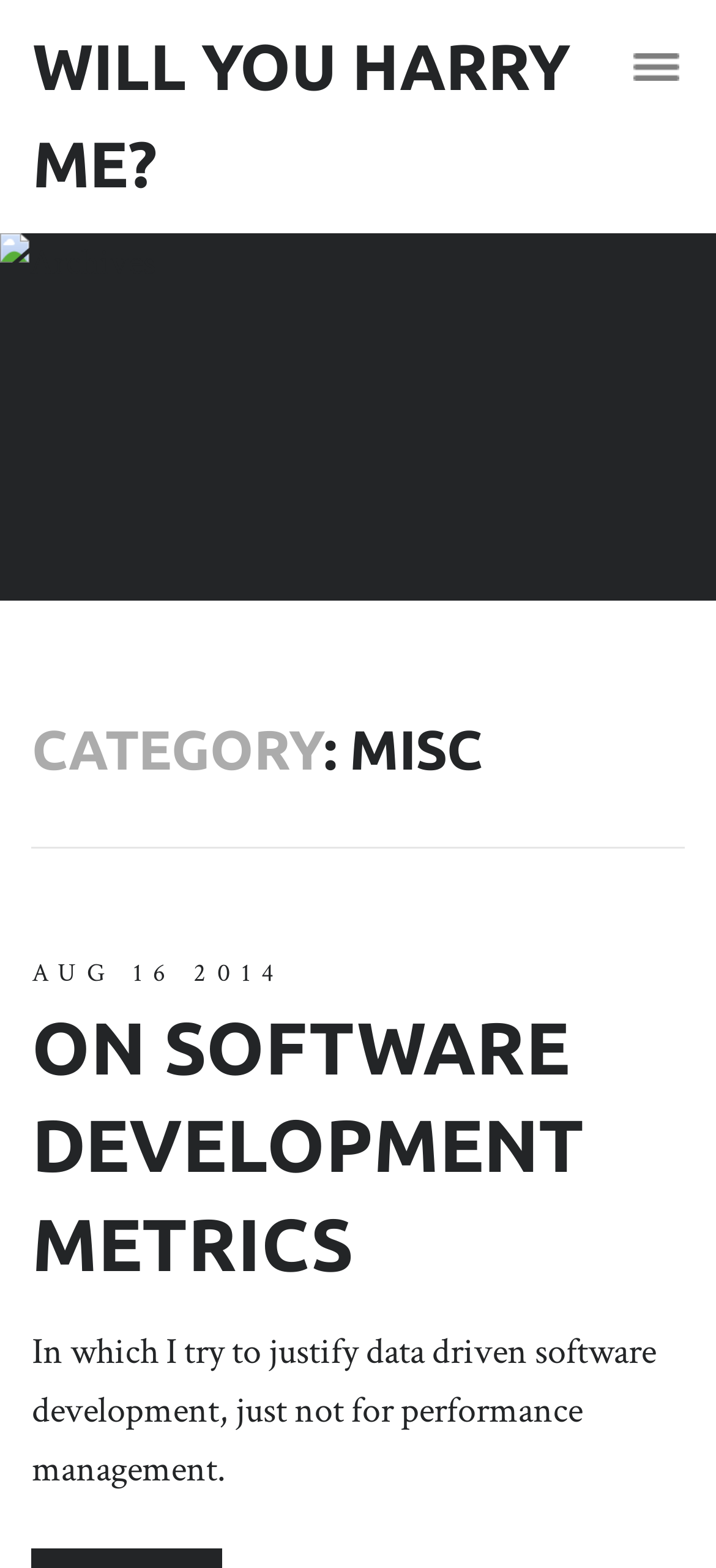Based on the visual content of the image, answer the question thoroughly: What is the author's opinion on data driven software development?

I inferred the author's opinion by reading the static text element which is a sub-element of the header element and has a bounding box coordinate of [0.045, 0.847, 0.916, 0.952]. The text states that the author tries to justify data driven software development, but not for performance management.